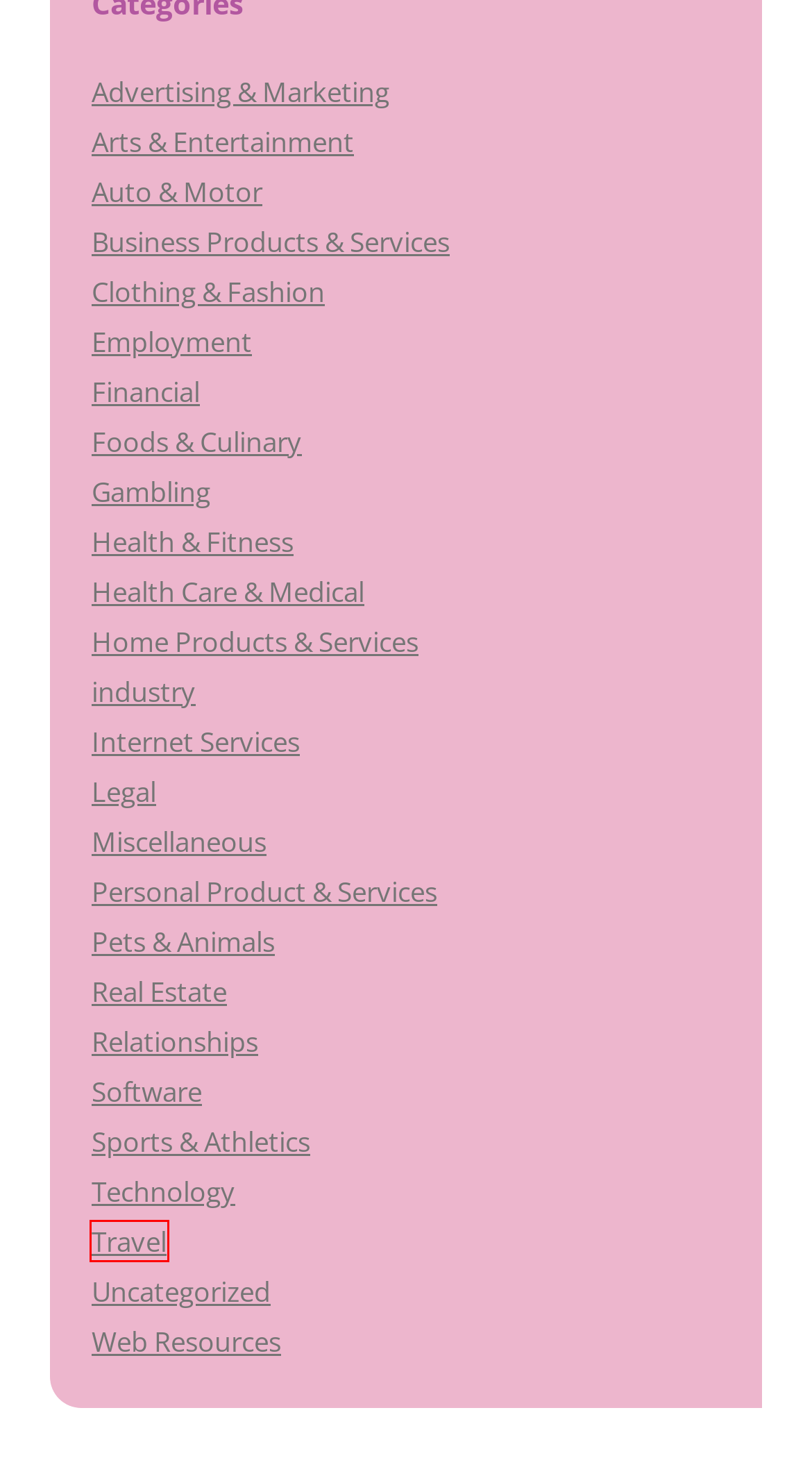Observe the provided screenshot of a webpage that has a red rectangle bounding box. Determine the webpage description that best matches the new webpage after clicking the element inside the red bounding box. Here are the candidates:
A. Travel « Pharmaceutical Industry Articles
B. Software « Pharmaceutical Industry Articles
C. Web Resources « Pharmaceutical Industry Articles
D. Clothing & Fashion « Pharmaceutical Industry Articles
E. Advertising & Marketing « Pharmaceutical Industry Articles
F. Home Products & Services « Pharmaceutical Industry Articles
G. Relationships « Pharmaceutical Industry Articles
H. Personal Product & Services « Pharmaceutical Industry Articles

A